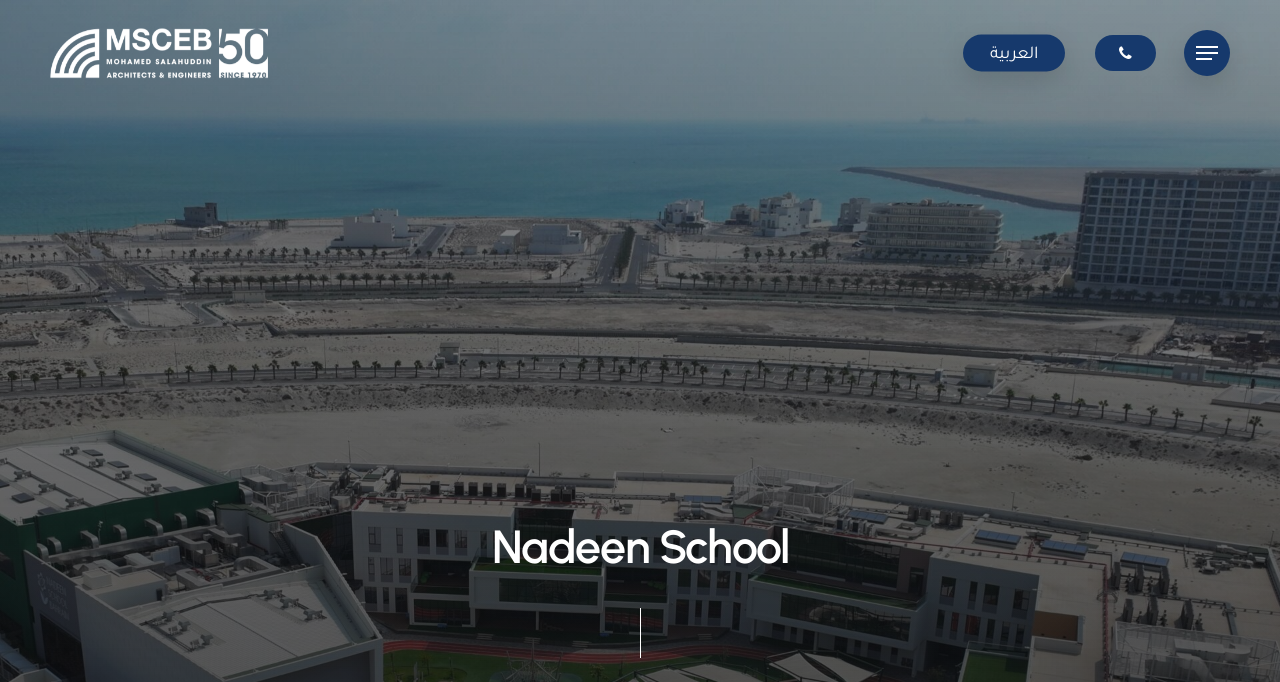What is the name of the school? Refer to the image and provide a one-word or short phrase answer.

Nadeen School